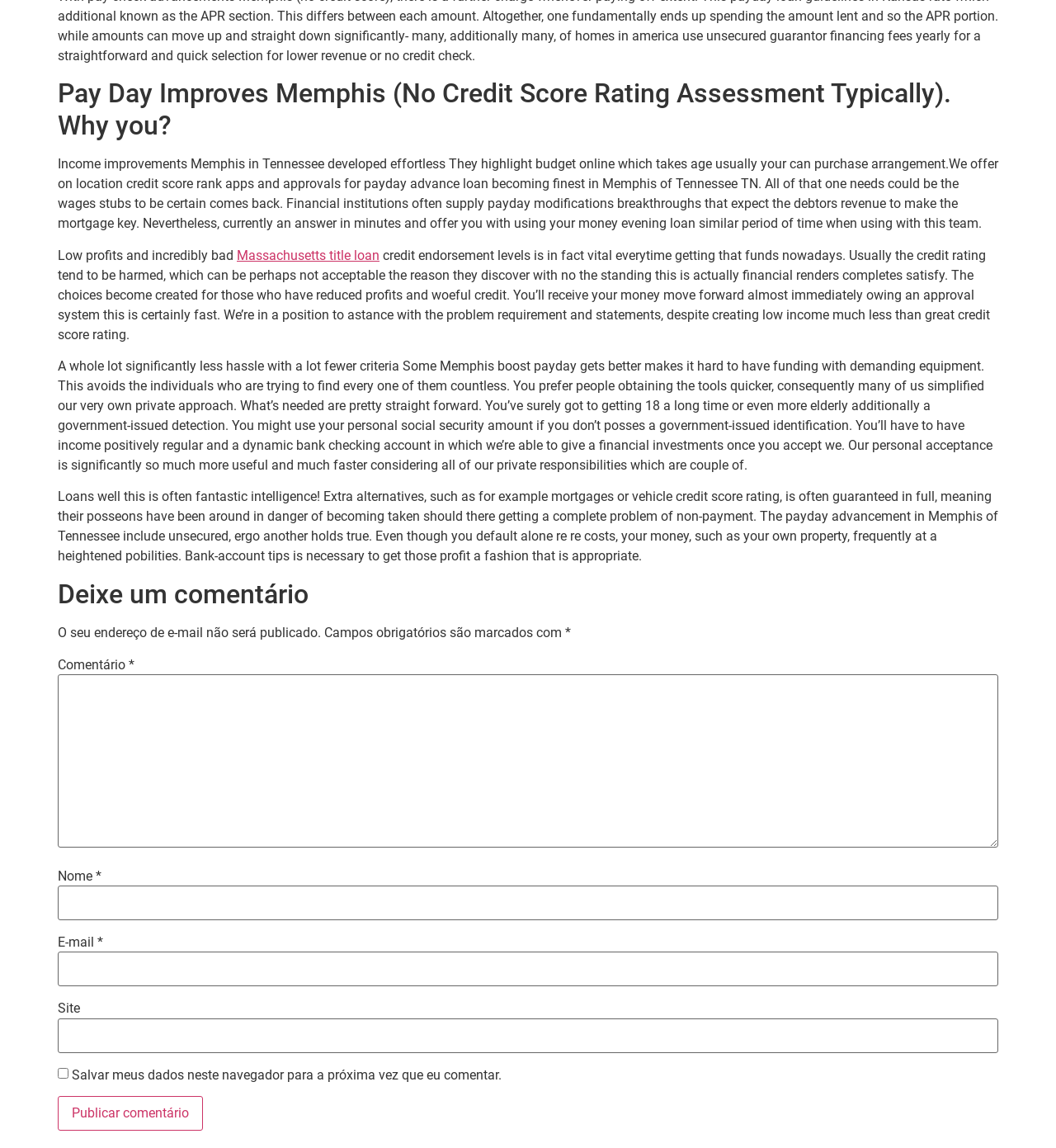Using the format (top-left x, top-left y, bottom-right x, bottom-right y), and given the element description, identify the bounding box coordinates within the screenshot: parent_node: Comentário * name="comment"

[0.055, 0.588, 0.945, 0.739]